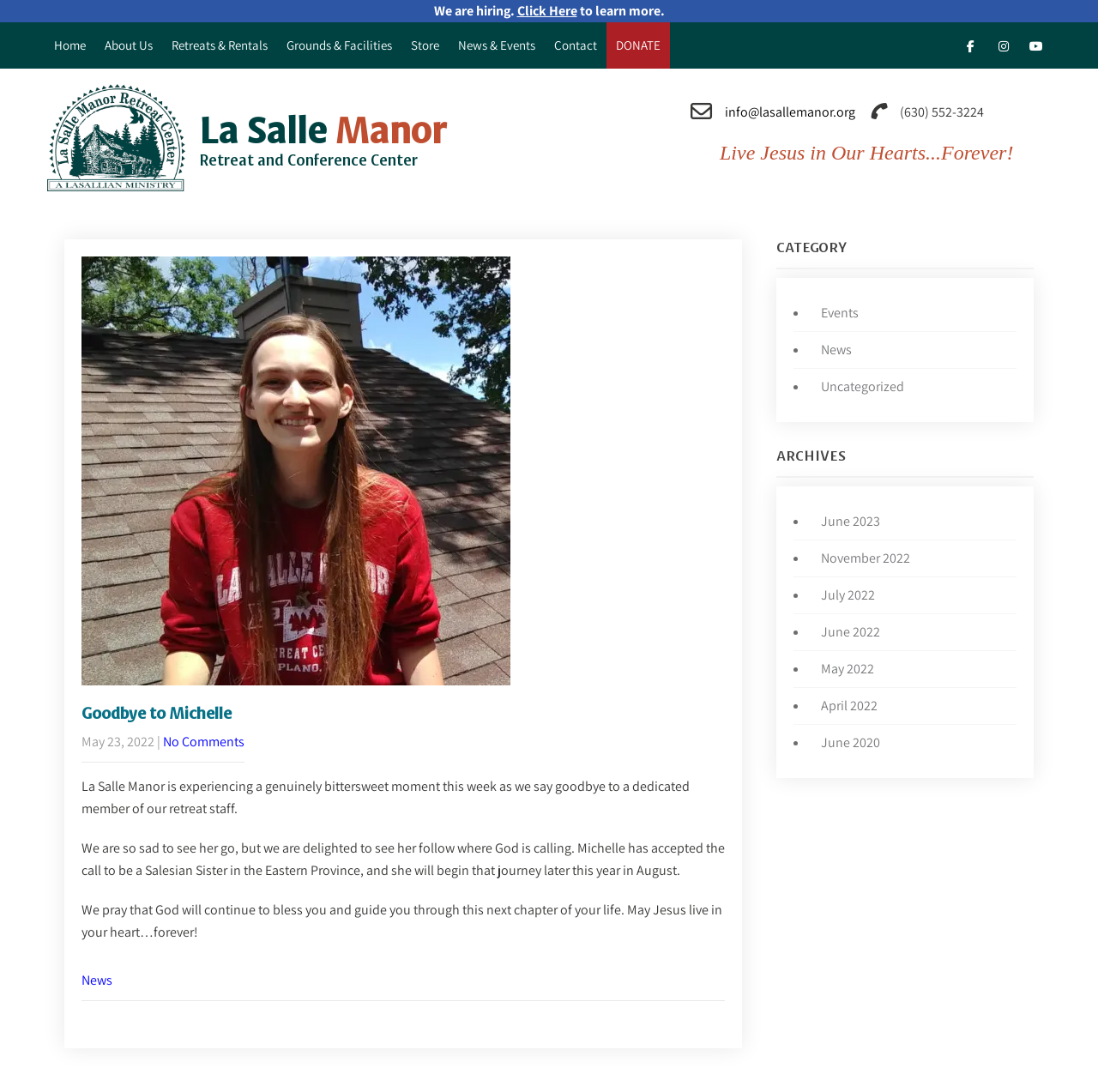Using the description: "La Salle Manor", determine the UI element's bounding box coordinates. Ensure the coordinates are in the format of four float numbers between 0 and 1, i.e., [left, top, right, bottom].

[0.182, 0.102, 0.407, 0.137]